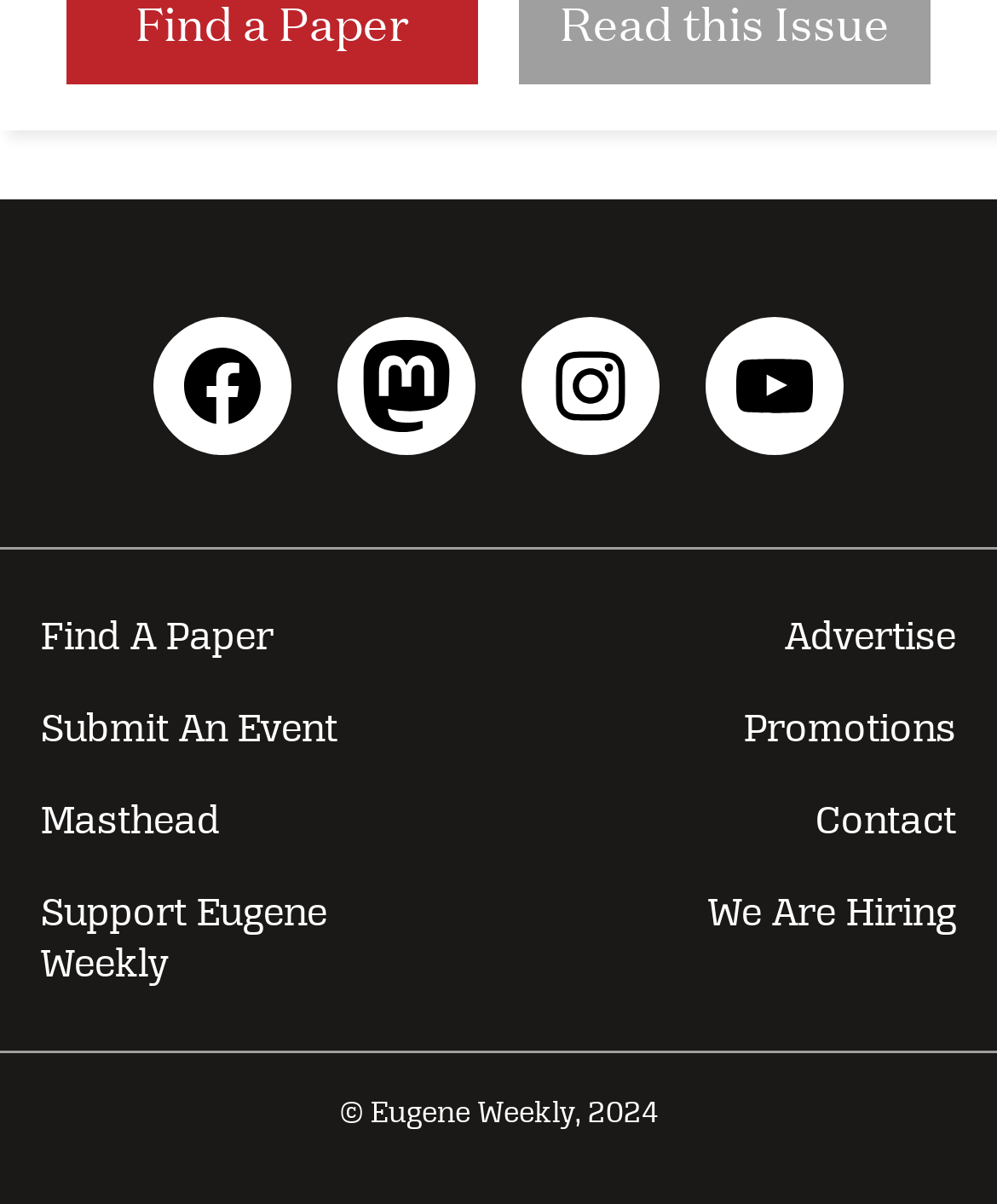What is the copyright year?
Can you offer a detailed and complete answer to this question?

At the bottom of the webpage, I found a static text element that reads '© Eugene Weekly, 2024', which indicates the copyright year.